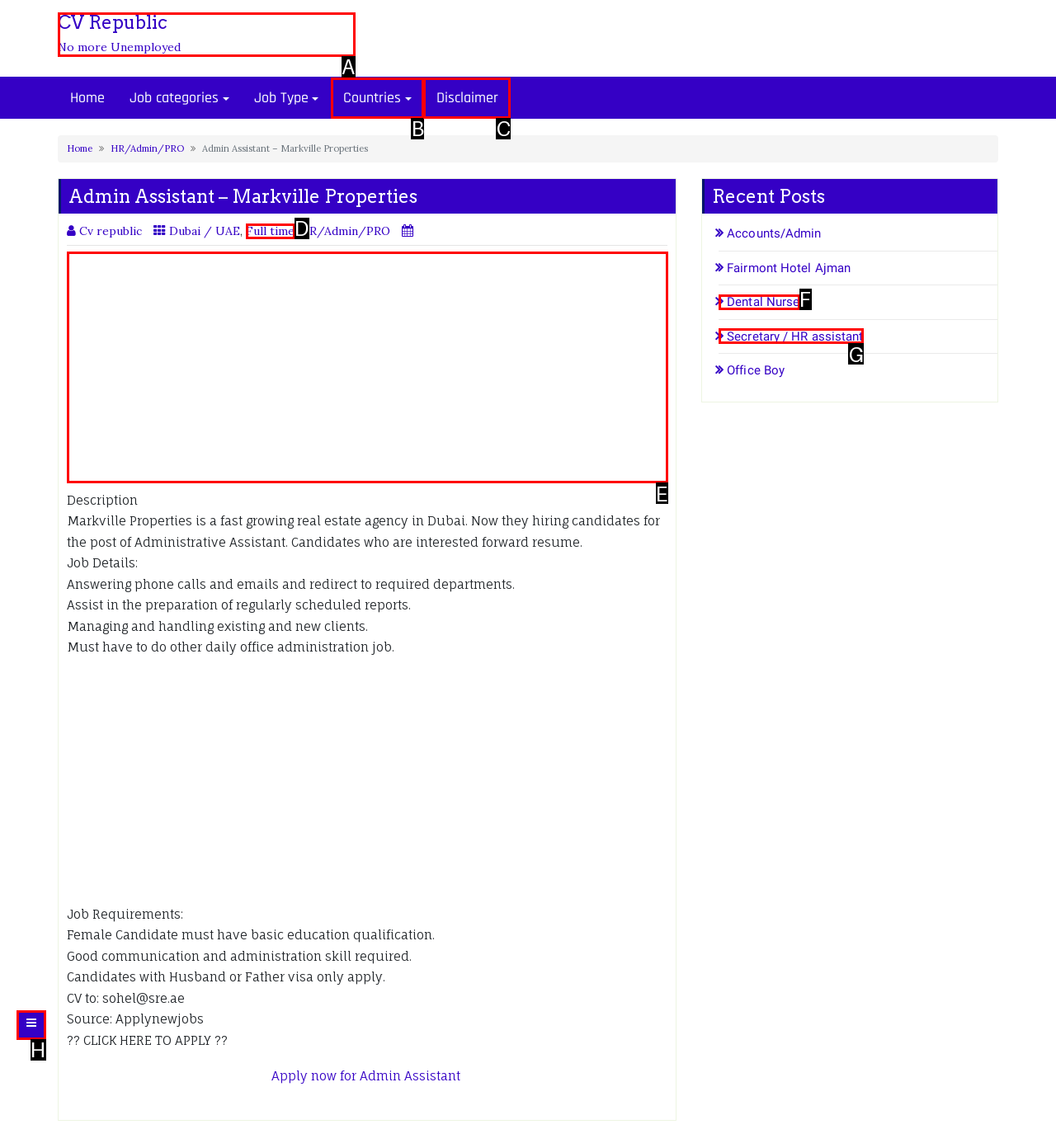Match the description to the correct option: Disclaimer
Provide the letter of the matching option directly.

C